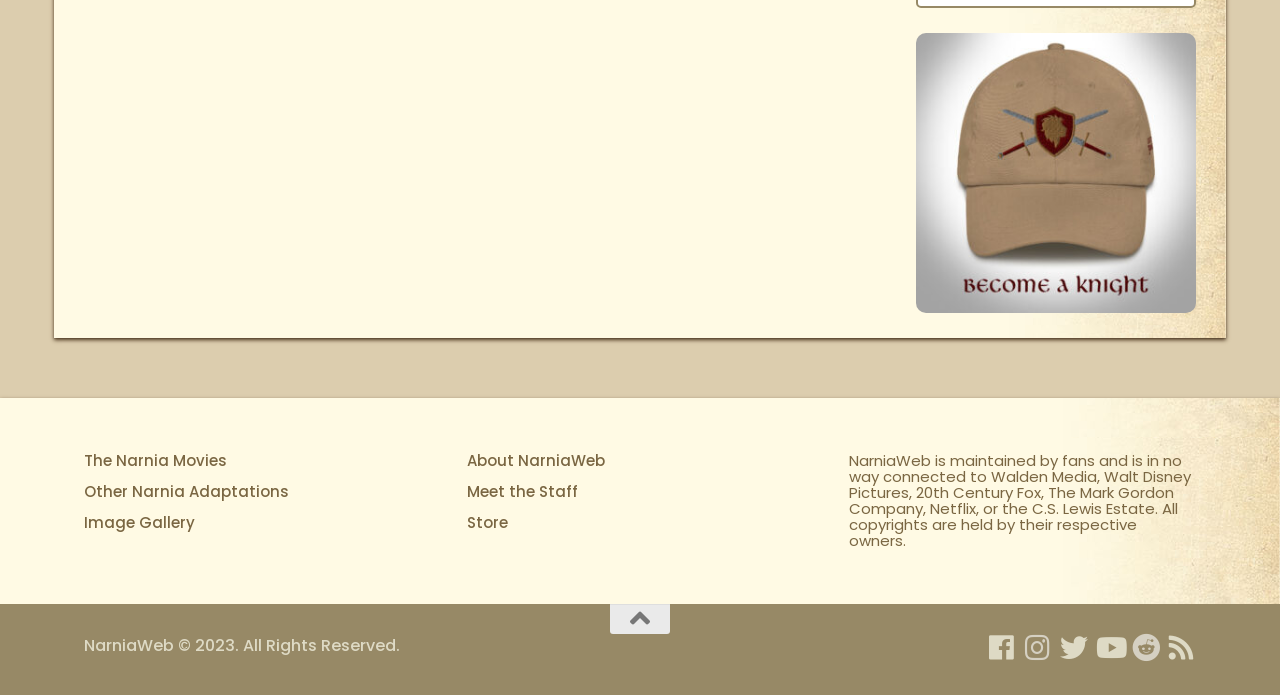Based on the element description The Narnia Movies, identify the bounding box of the UI element in the given webpage screenshot. The coordinates should be in the format (top-left x, top-left y, bottom-right x, bottom-right y) and must be between 0 and 1.

[0.066, 0.647, 0.177, 0.677]